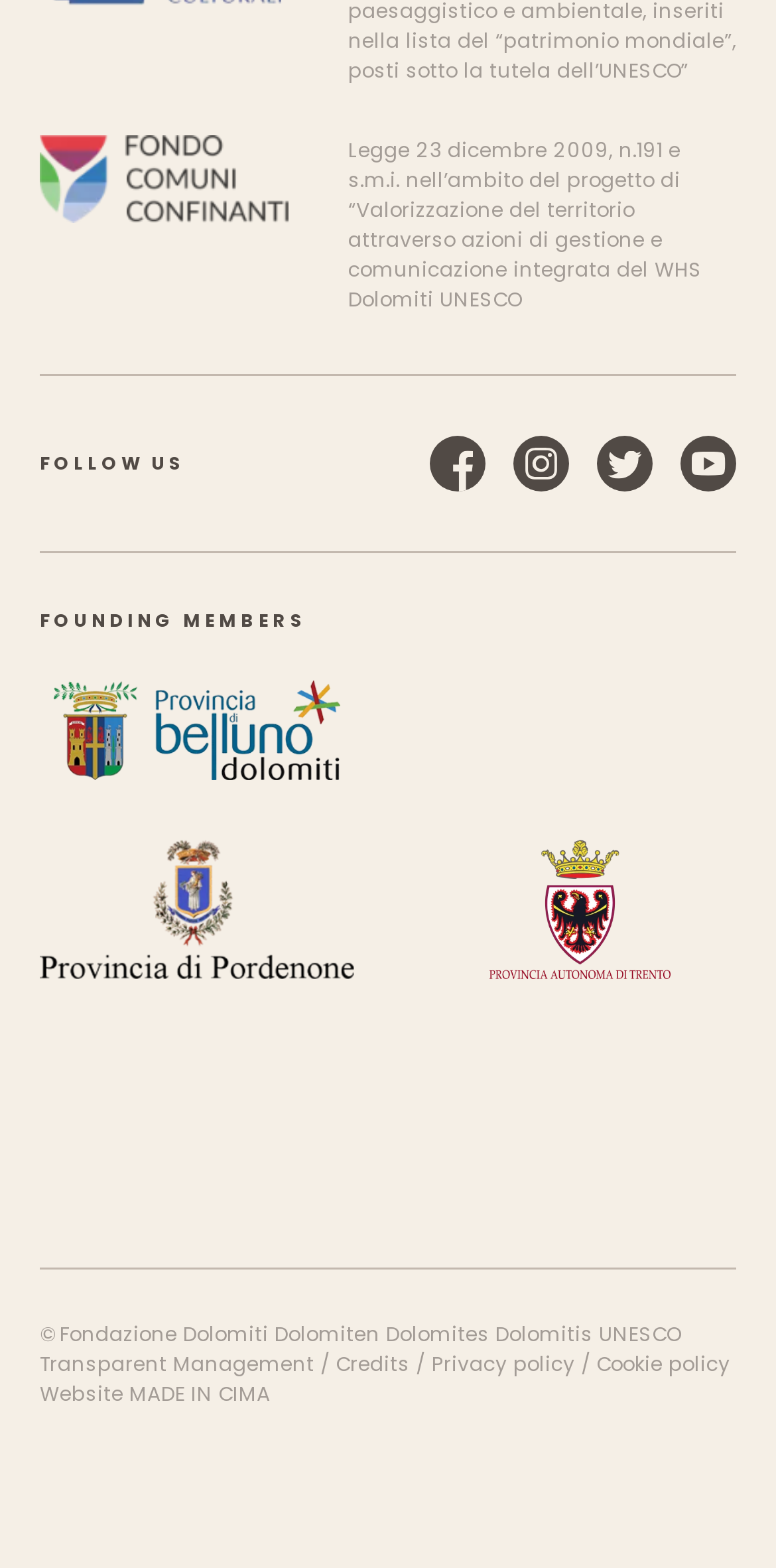Please locate the bounding box coordinates for the element that should be clicked to achieve the following instruction: "View founding members". Ensure the coordinates are given as four float numbers between 0 and 1, i.e., [left, top, right, bottom].

[0.051, 0.391, 0.949, 0.402]